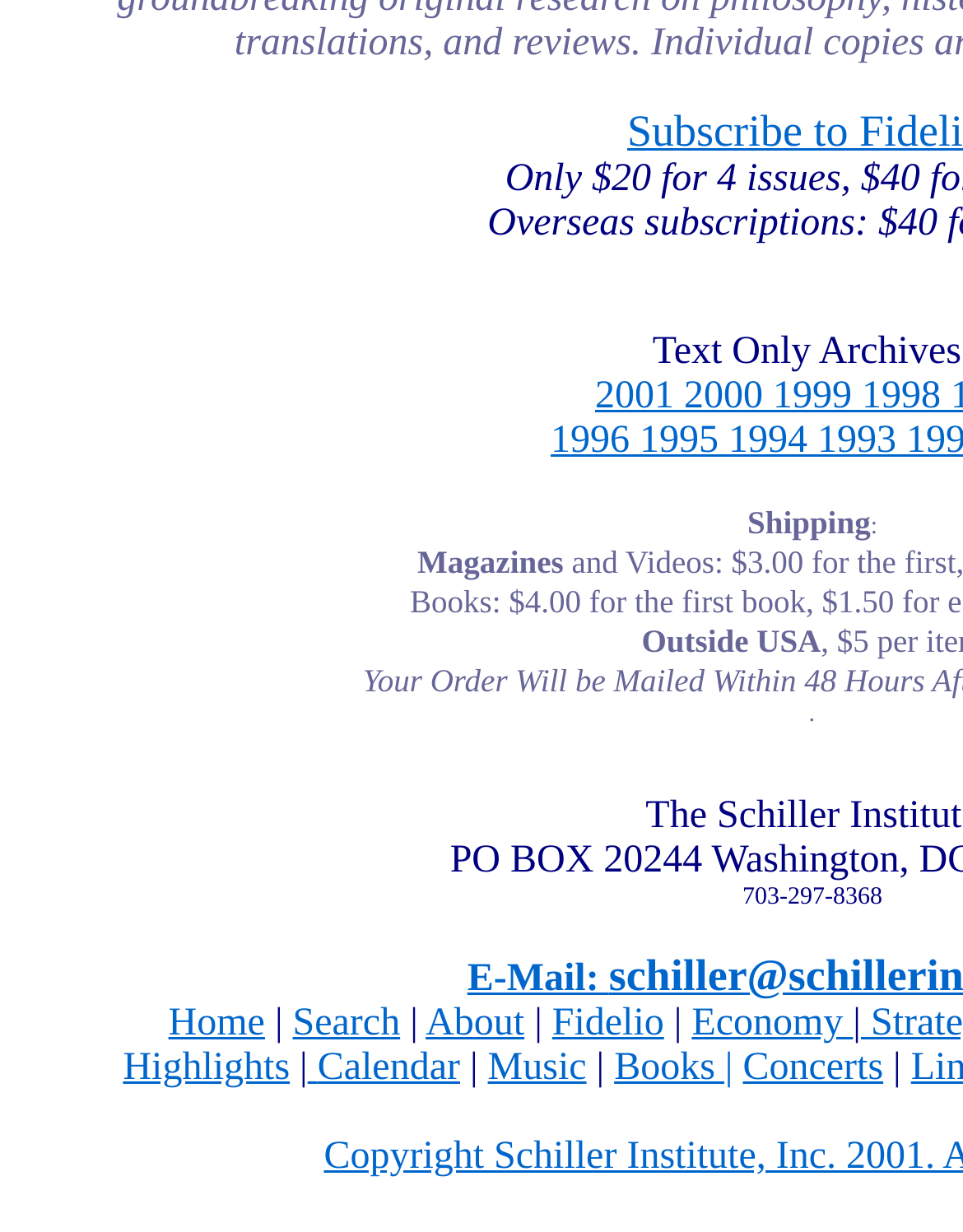Please identify the bounding box coordinates of the clickable region that I should interact with to perform the following instruction: "click on Home". The coordinates should be expressed as four float numbers between 0 and 1, i.e., [left, top, right, bottom].

[0.175, 0.814, 0.275, 0.848]